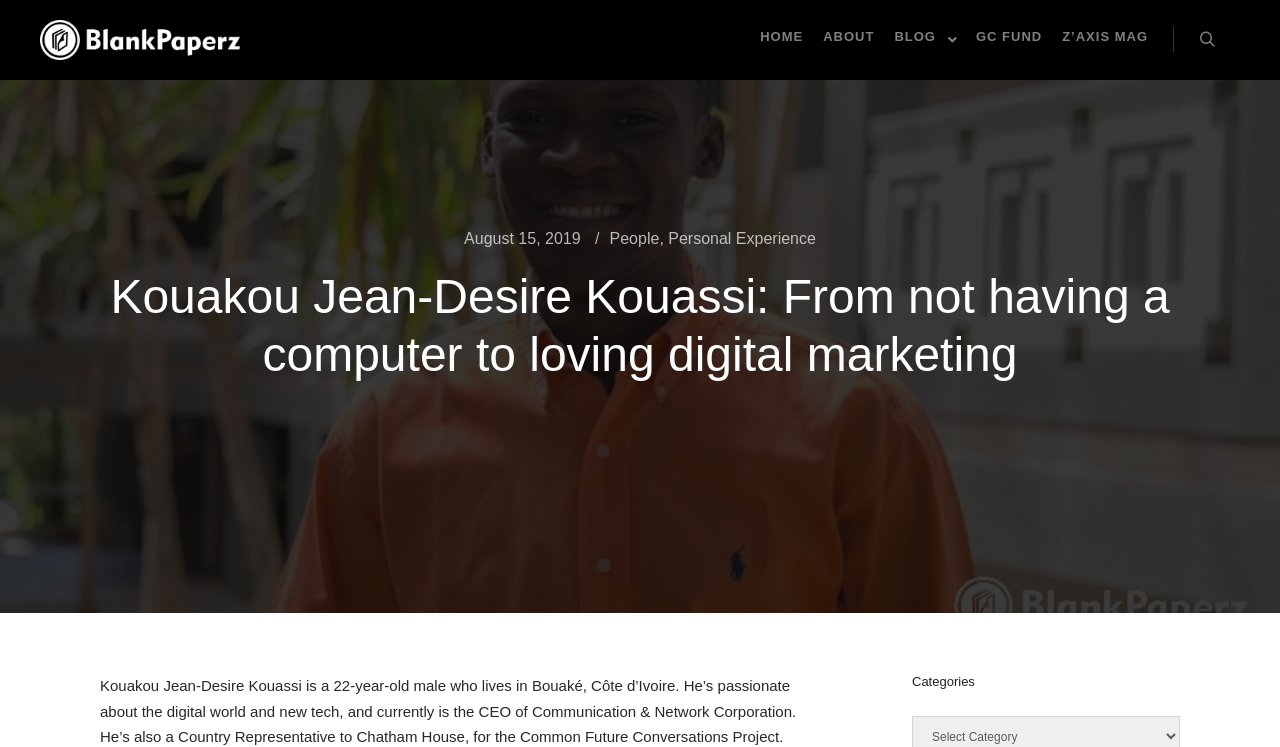Generate a thorough caption detailing the webpage content.

This webpage is about Kouakou Jean-Desire Kouassi, a young Ivorian who is passionate about the digital world. At the top left corner, there is a logo of "BlankPaperz" with a link to it, and another identical logo is placed below it. 

On the top right corner, there is a navigation menu with links to "HOME", "ABOUT", "BLOG", and "GC FUND", as well as an icon and a link to "Z’AXIS MAG". A search button is located at the top rightmost corner.

Below the navigation menu, there is a timestamp "August 15, 2019" in the middle, with links to "People" and "Personal Experience" on its right side.

The main content of the webpage is a heading that introduces Kouakou Jean-Desire Kouassi, followed by a paragraph that describes him as a 22-year-old male who lives in Bouaké, Côte d’Ivoire, and is passionate about the digital world. He is the CEO of Communication & Network Corporation and a Country Representative to Chatham House.

At the bottom right corner, there is a heading "Categories".